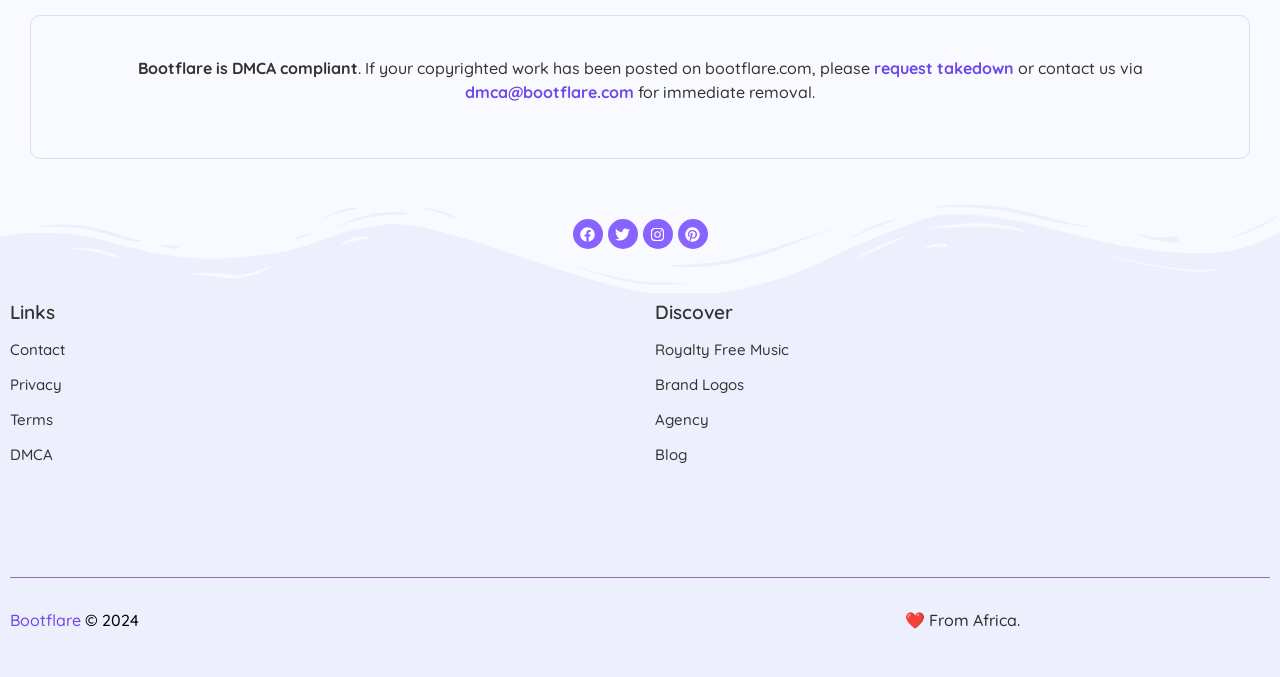Can you pinpoint the bounding box coordinates for the clickable element required for this instruction: "go to Contact page"? The coordinates should be four float numbers between 0 and 1, i.e., [left, top, right, bottom].

[0.008, 0.503, 0.051, 0.531]